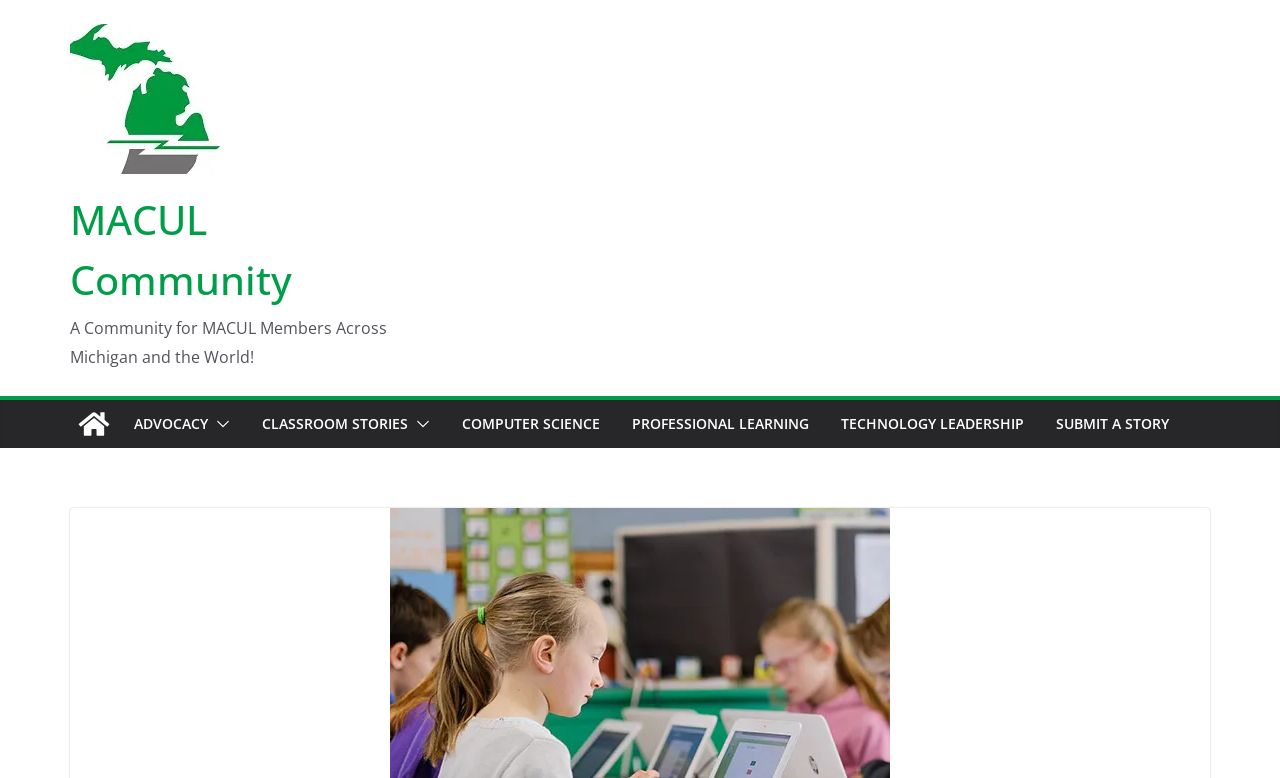Using floating point numbers between 0 and 1, provide the bounding box coordinates in the format (top-left x, top-left y, bottom-right x, bottom-right y). Locate the UI element described here: Submit A Story

[0.825, 0.526, 0.913, 0.562]